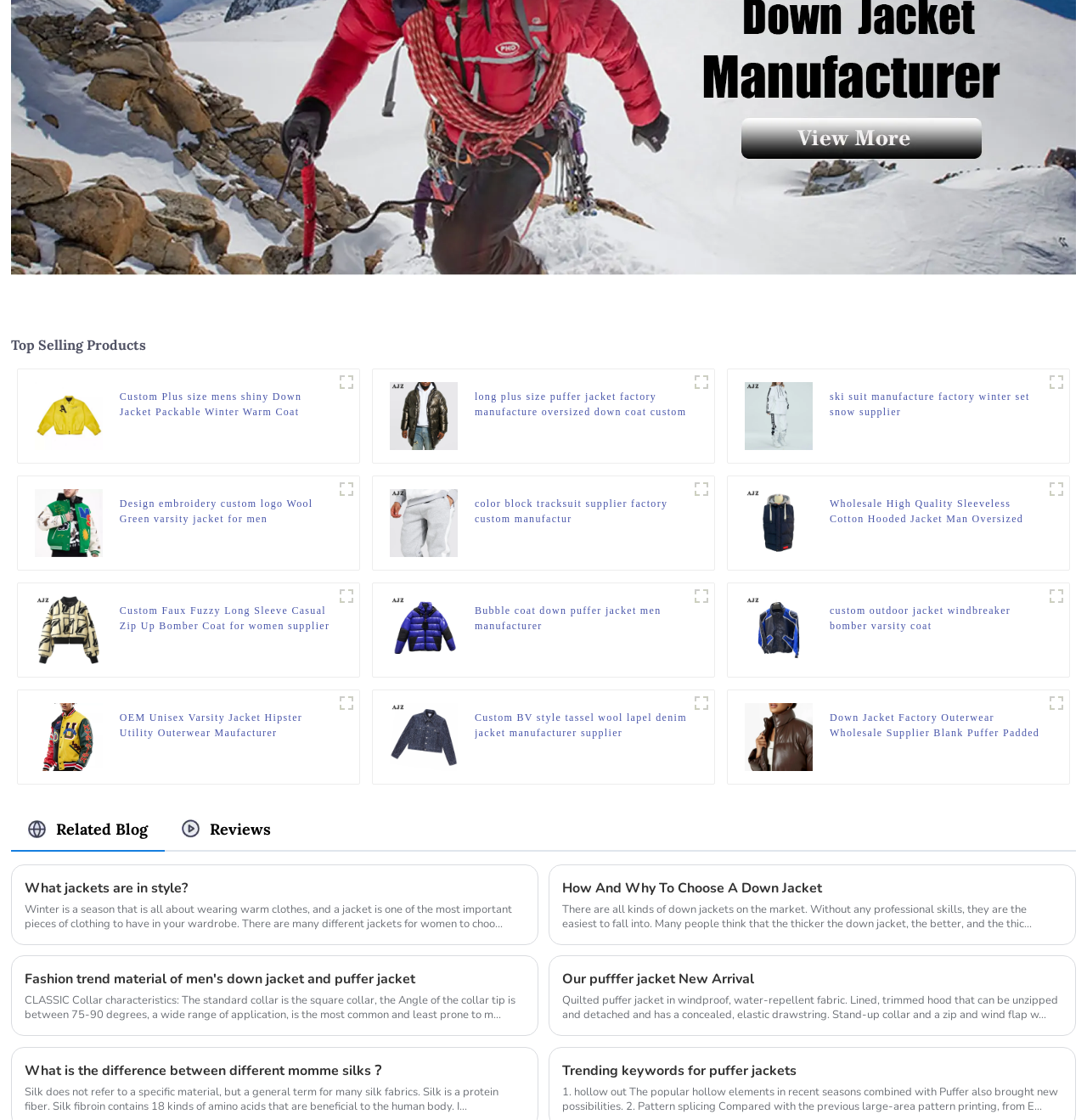Predict the bounding box coordinates of the area that should be clicked to accomplish the following instruction: "View 'Upcoming Releases'". The bounding box coordinates should consist of four float numbers between 0 and 1, i.e., [left, top, right, bottom].

None